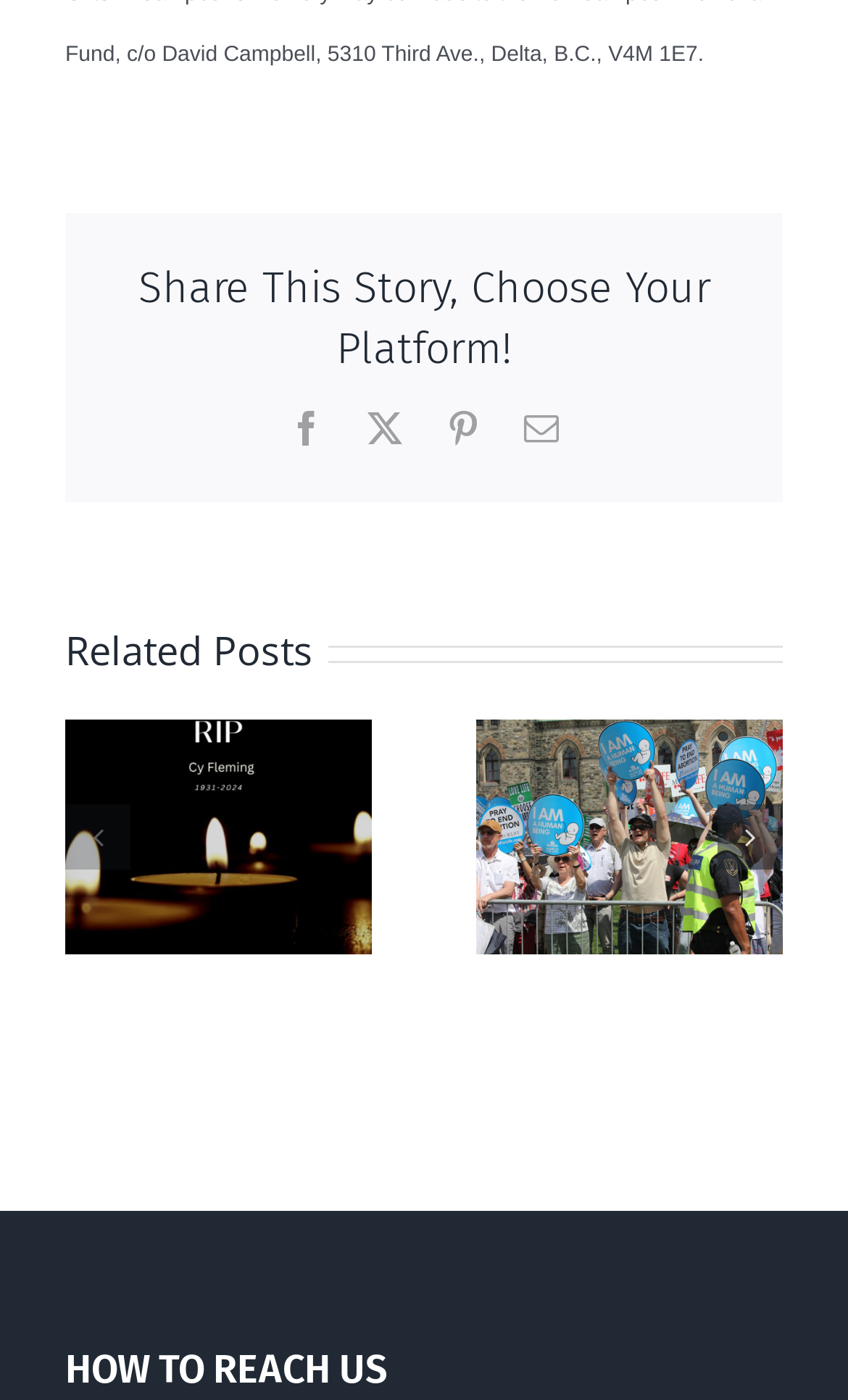Provide the bounding box coordinates of the HTML element described by the text: "Pinterest". The coordinates should be in the format [left, top, right, bottom] with values between 0 and 1.

[0.526, 0.293, 0.567, 0.318]